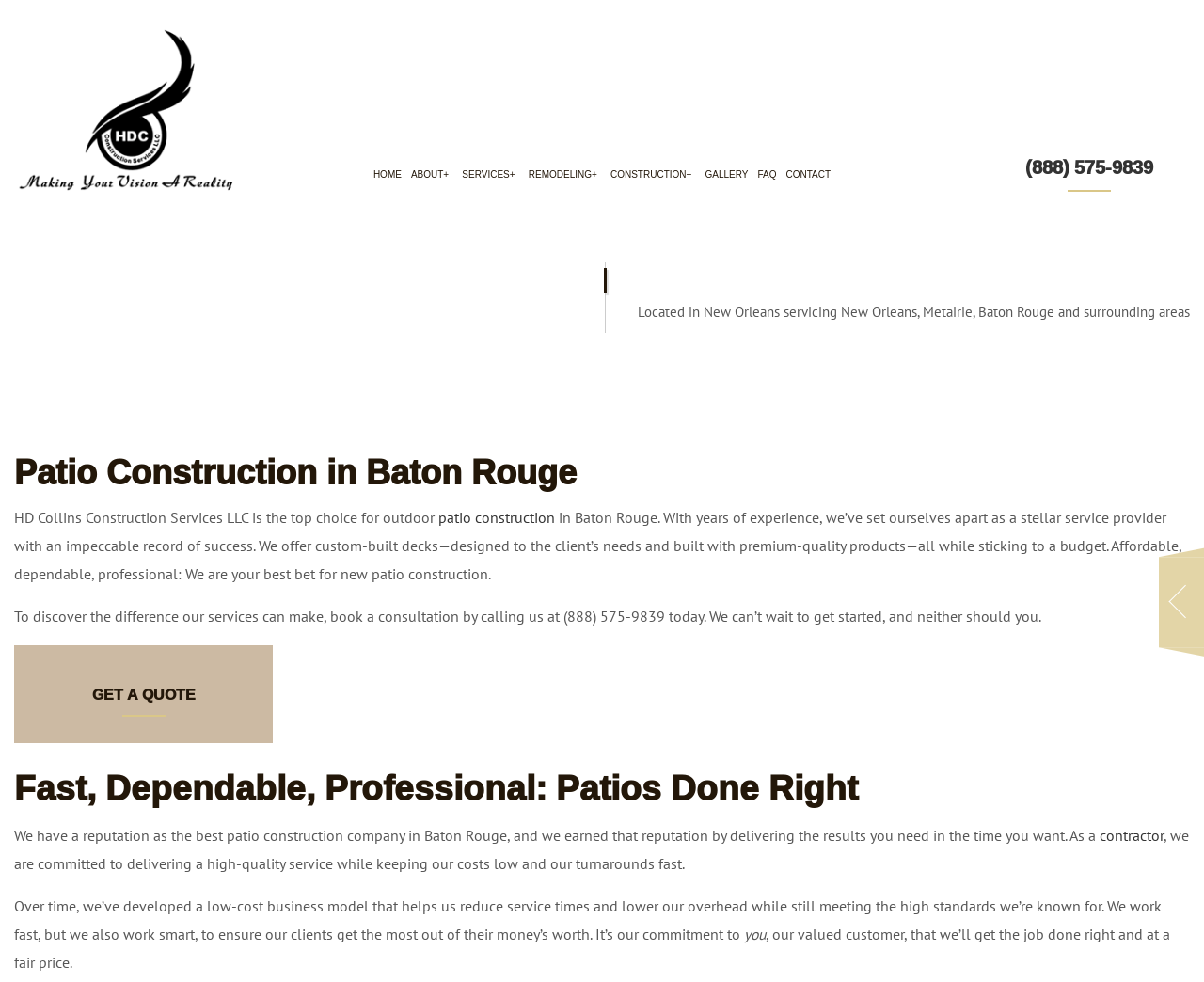Use a single word or phrase to answer this question: 
What is the purpose of the 'GET A QUOTE' button?

Book a consultation